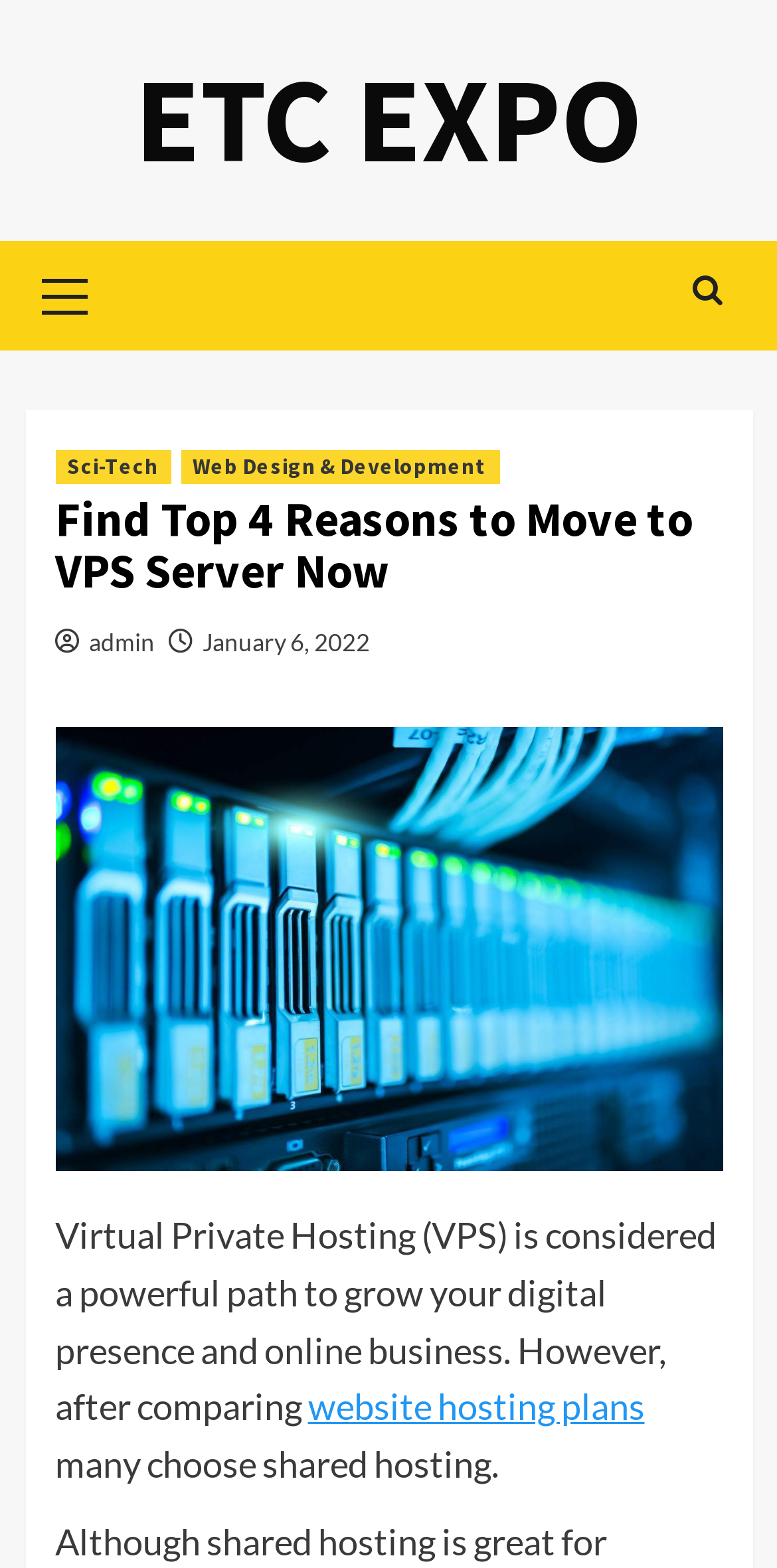Mark the bounding box of the element that matches the following description: "admin".

[0.114, 0.4, 0.199, 0.419]